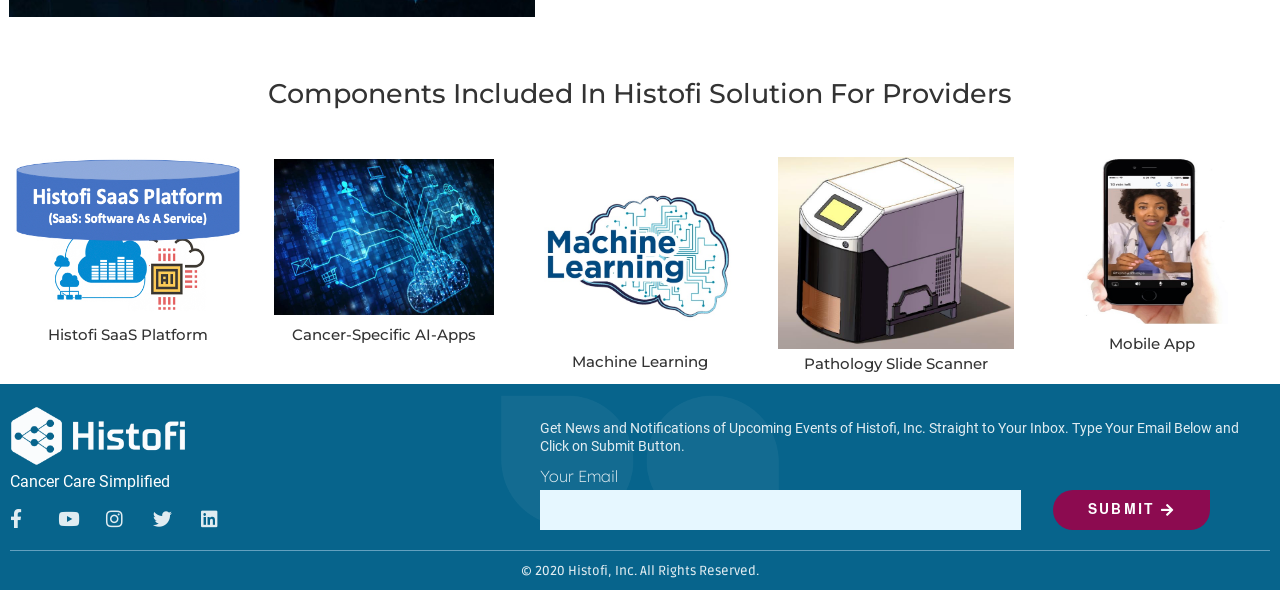What is the purpose of the textbox?
By examining the image, provide a one-word or phrase answer.

Enter email